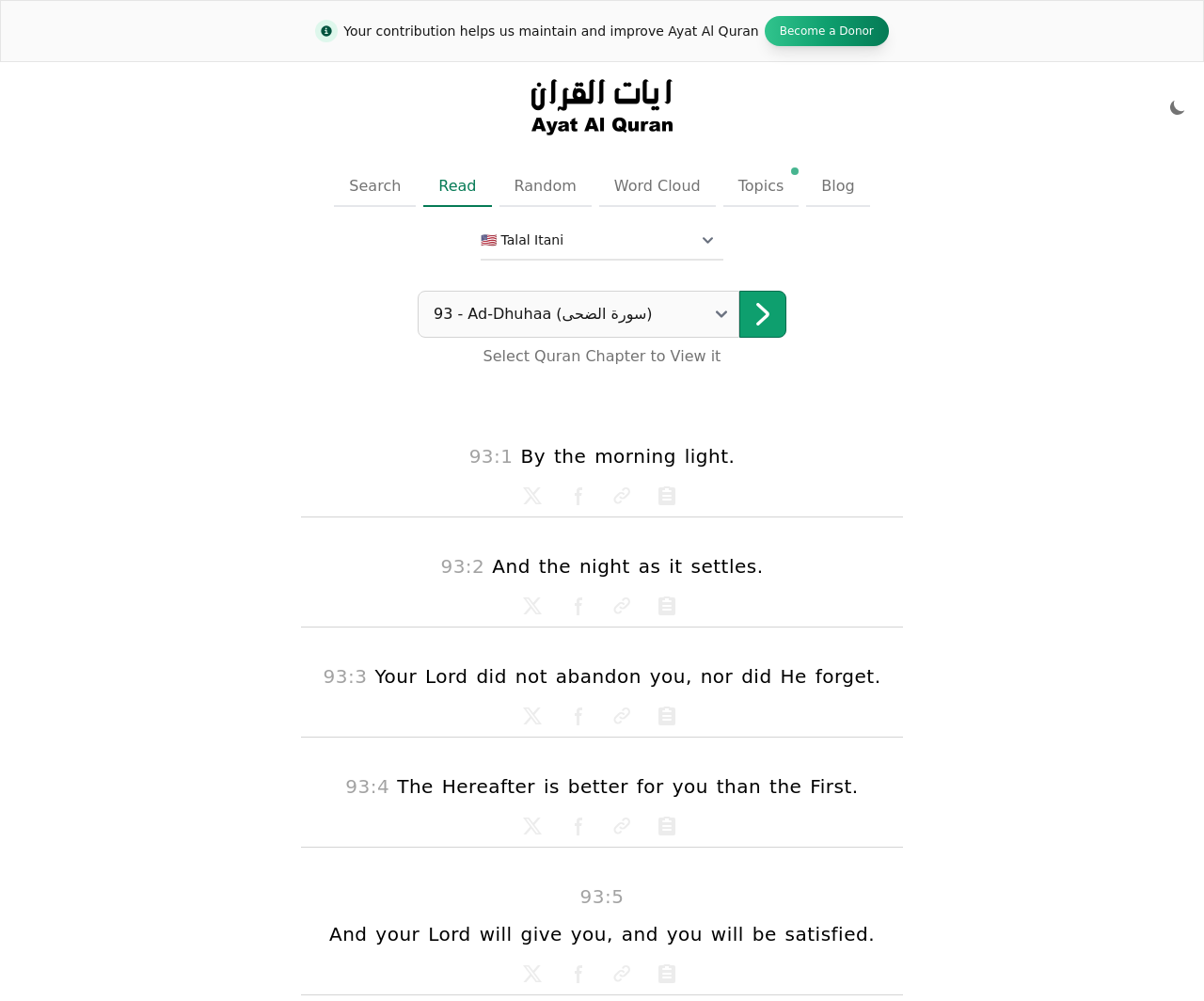Answer the question briefly using a single word or phrase: 
How many verses are displayed on this webpage?

5